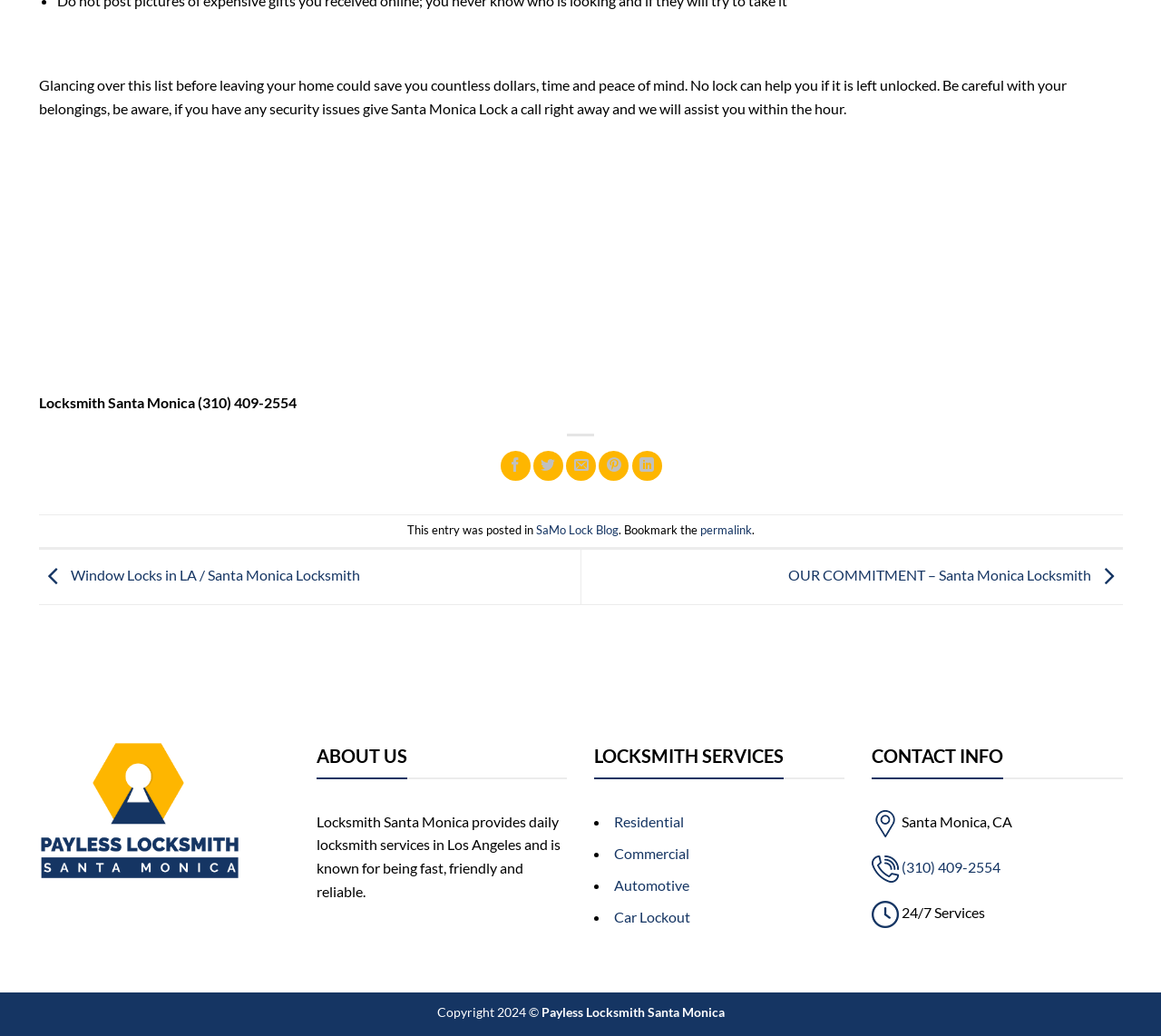Can you find the bounding box coordinates for the element that needs to be clicked to execute this instruction: "Learn about window locks"? The coordinates should be given as four float numbers between 0 and 1, i.e., [left, top, right, bottom].

[0.033, 0.546, 0.31, 0.563]